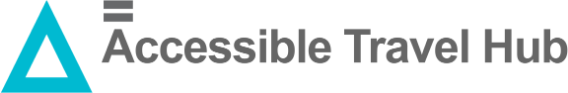What is the shape used in the logo of the Accessible Travel Hub?
Look at the screenshot and respond with one word or a short phrase.

Triangle